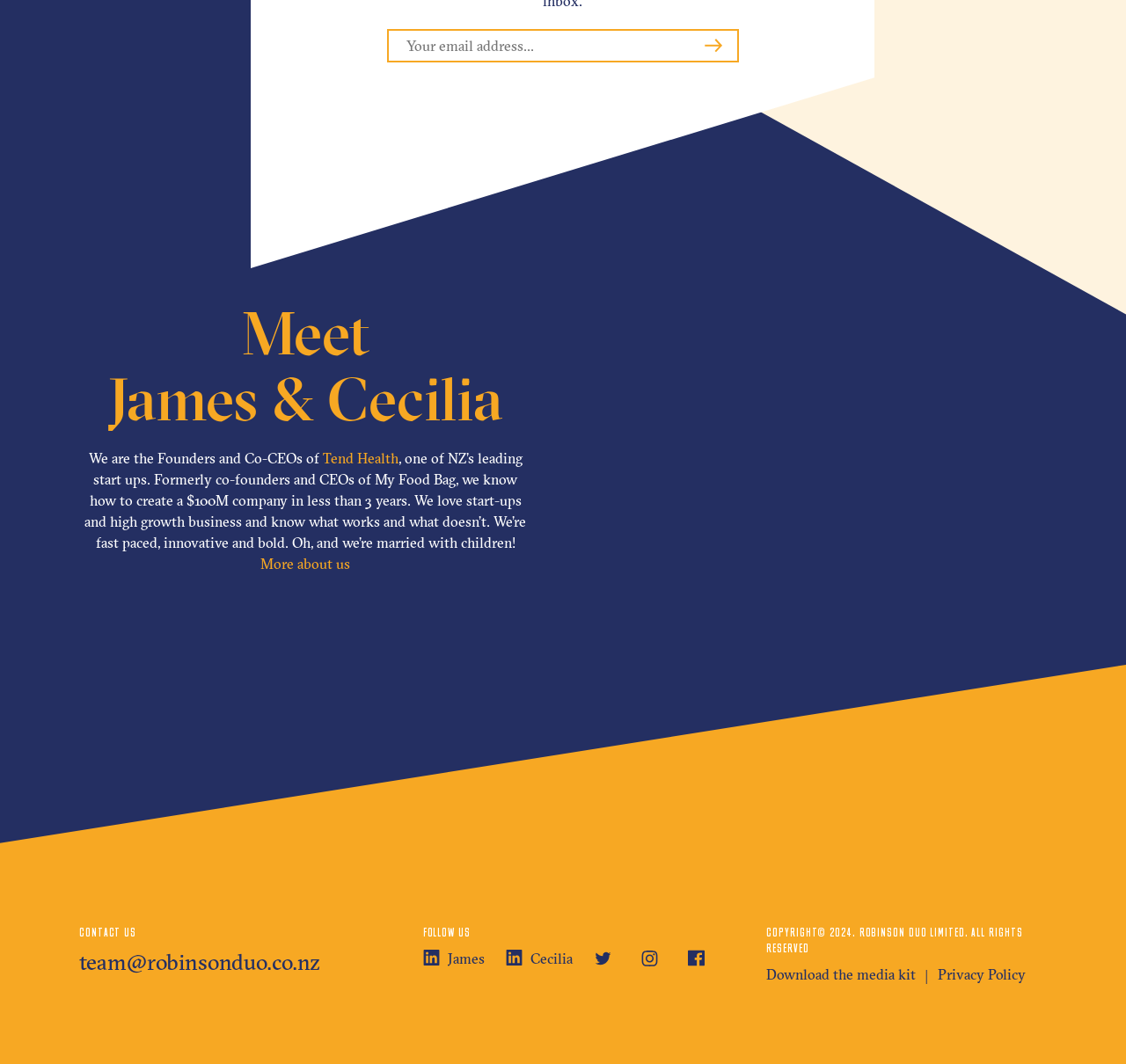Pinpoint the bounding box coordinates of the element that must be clicked to accomplish the following instruction: "Enter email address". The coordinates should be in the format of four float numbers between 0 and 1, i.e., [left, top, right, bottom].

[0.345, 0.029, 0.613, 0.057]